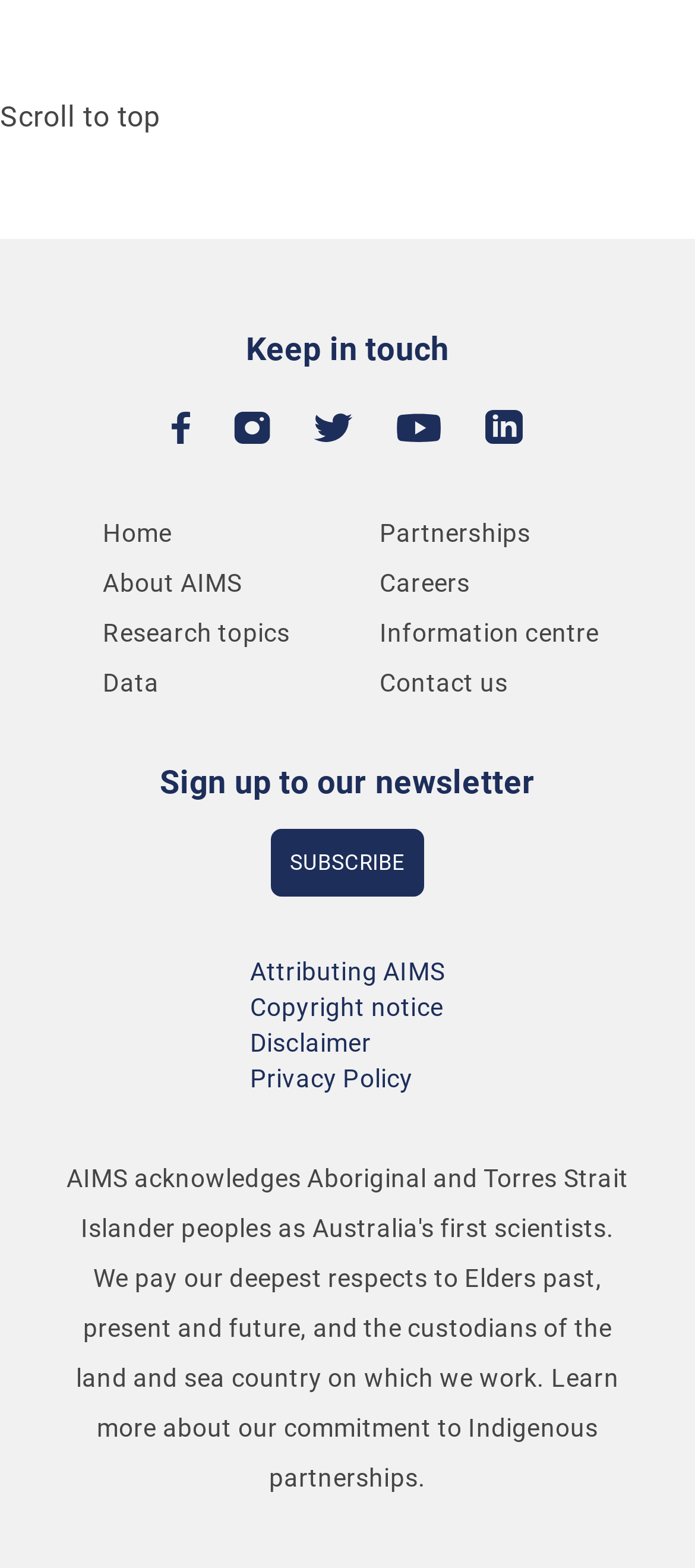Determine the bounding box coordinates of the element's region needed to click to follow the instruction: "Go to the About AIMS page". Provide these coordinates as four float numbers between 0 and 1, formatted as [left, top, right, bottom].

[0.148, 0.363, 0.348, 0.381]